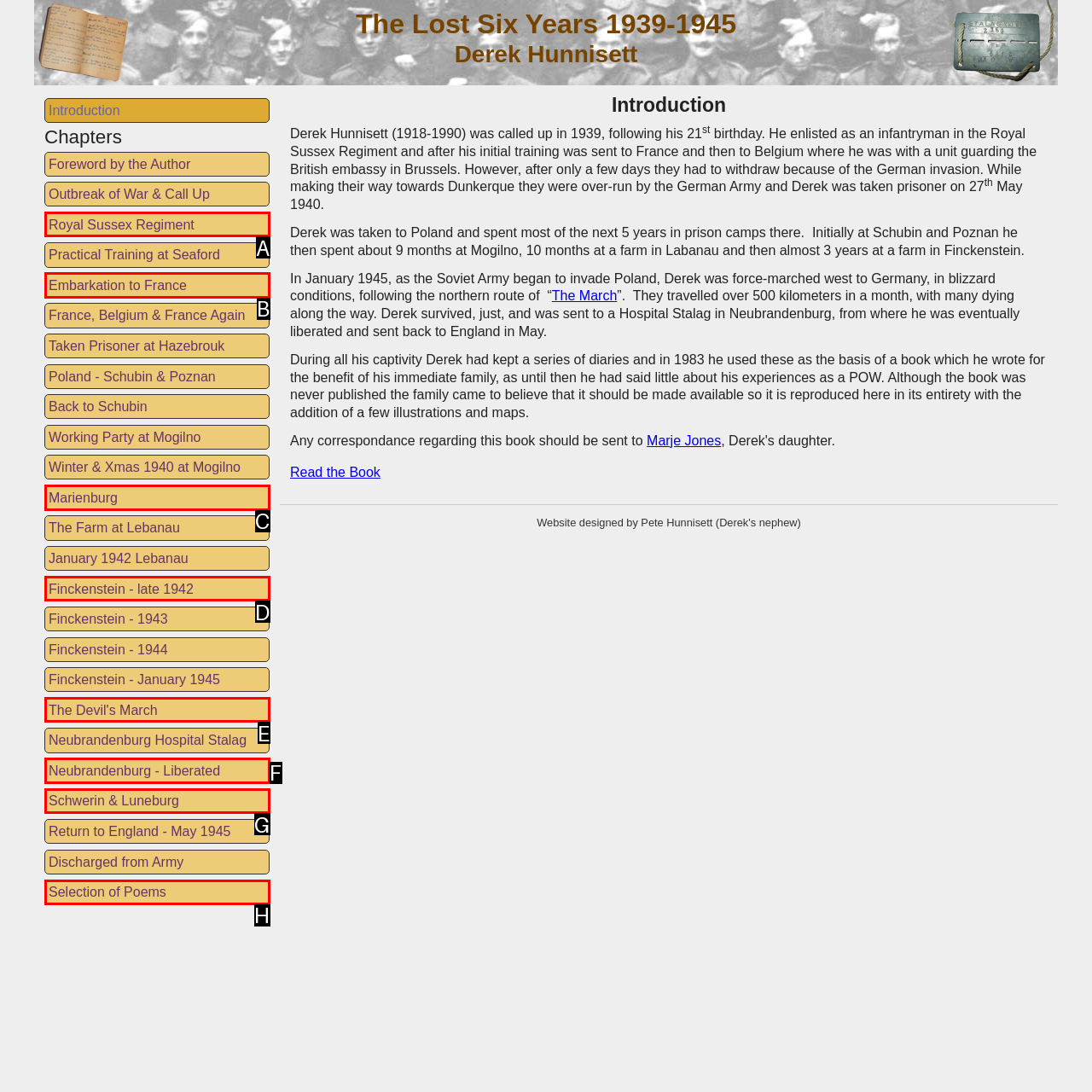Look at the description: Schwerin & Luneburg
Determine the letter of the matching UI element from the given choices.

G